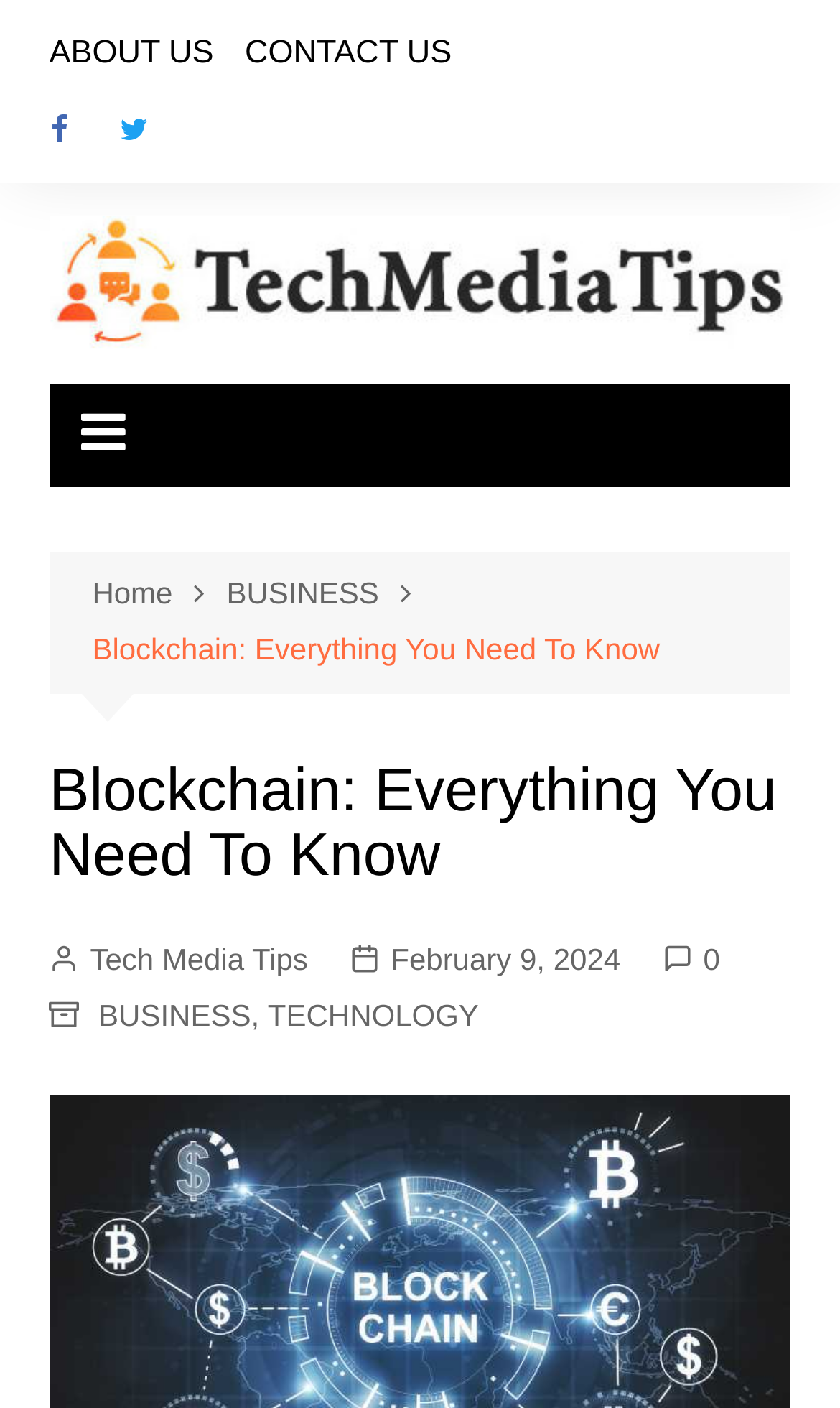Determine the bounding box coordinates of the clickable element to complete this instruction: "visit facebook page". Provide the coordinates in the format of four float numbers between 0 and 1, [left, top, right, bottom].

[0.033, 0.069, 0.11, 0.115]